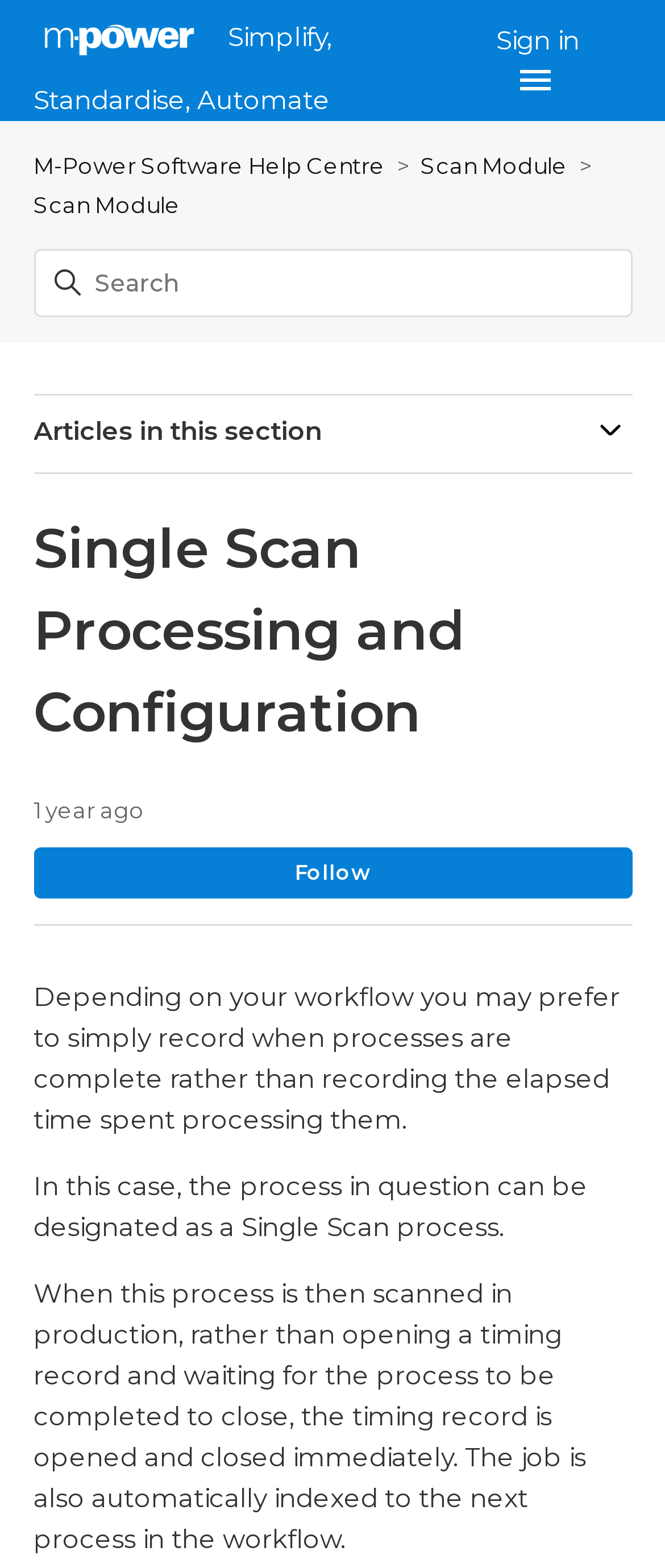Please find the bounding box coordinates for the clickable element needed to perform this instruction: "Go to Scan Module".

[0.586, 0.097, 0.86, 0.114]